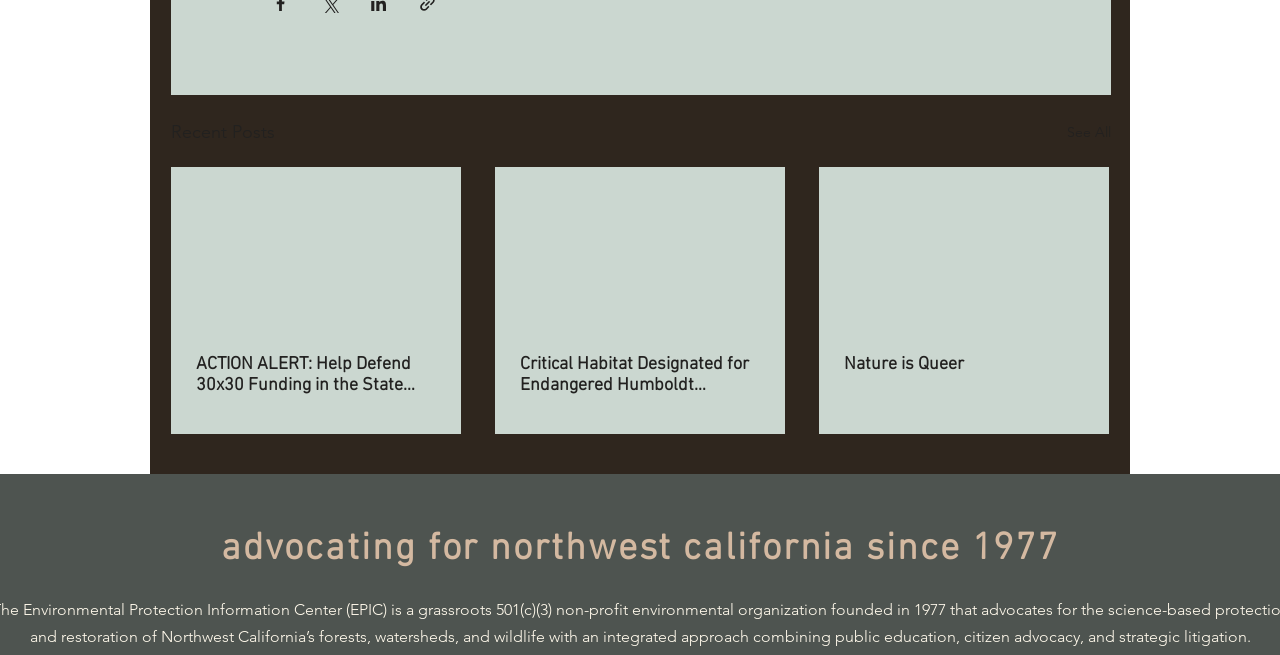Locate the coordinates of the bounding box for the clickable region that fulfills this instruction: "Explore the article about nature being queer".

[0.659, 0.54, 0.847, 0.572]